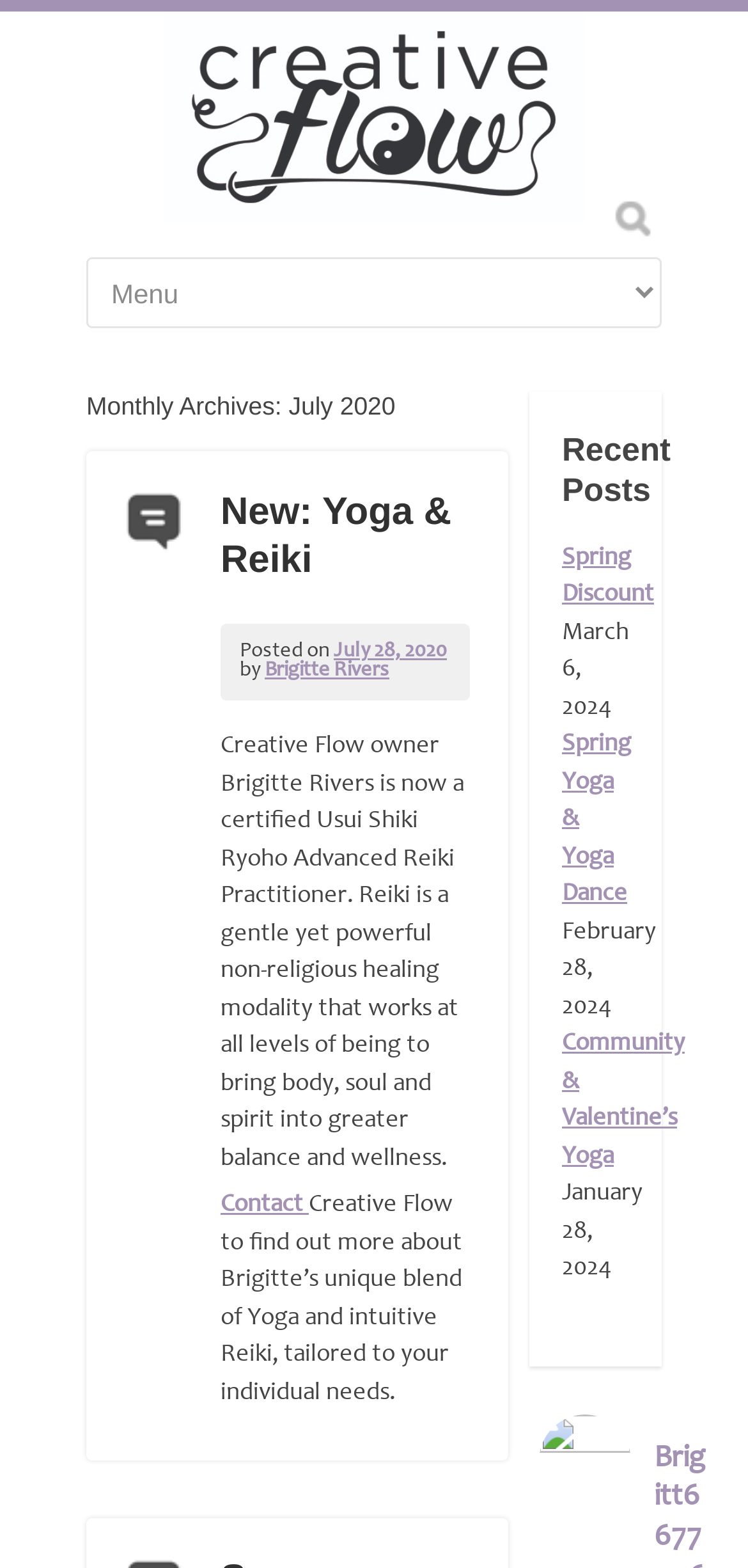Find the bounding box coordinates corresponding to the UI element with the description: "Spring Yoga & Yoga Dance". The coordinates should be formatted as [left, top, right, bottom], with values as floats between 0 and 1.

[0.751, 0.468, 0.844, 0.579]